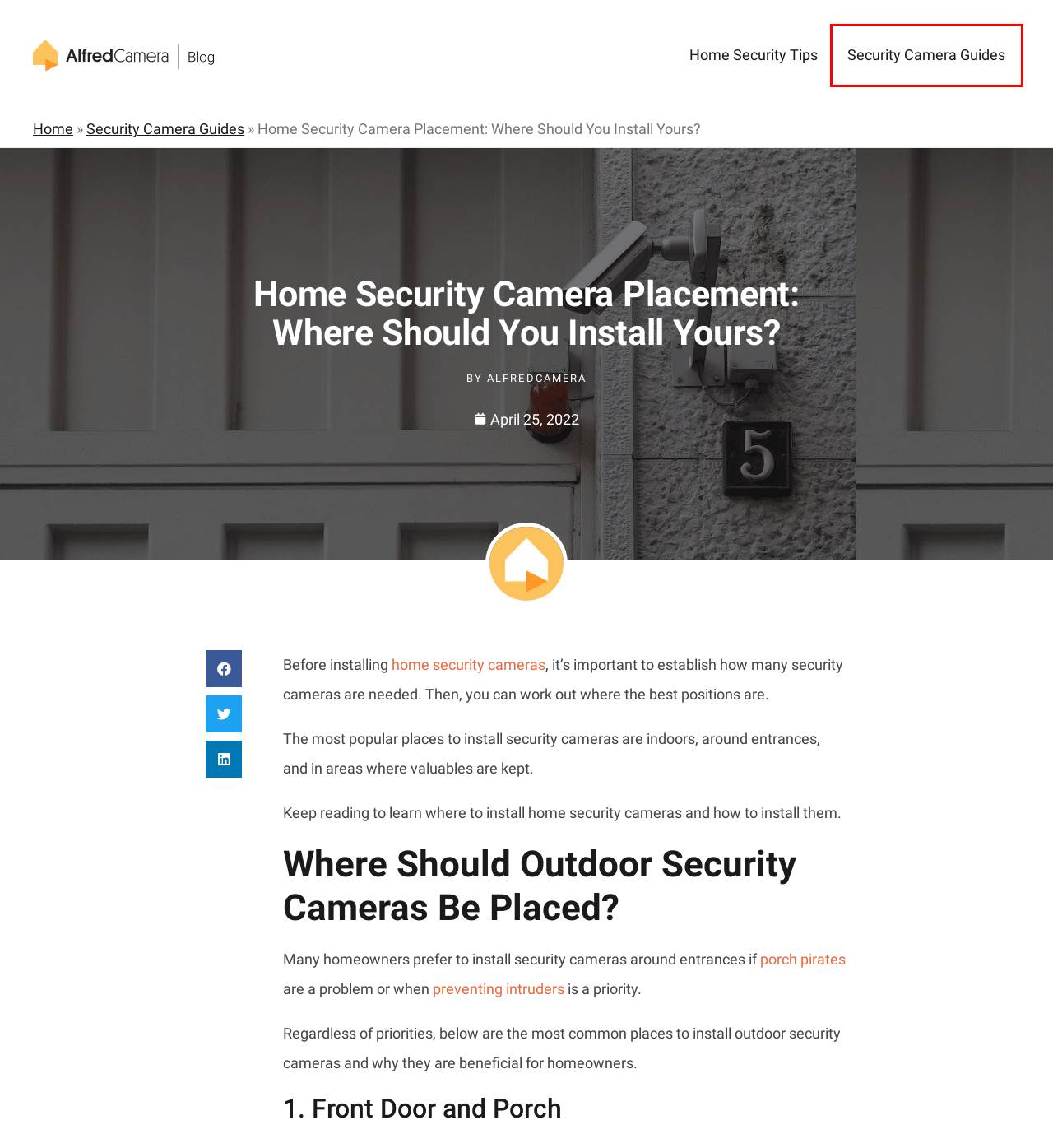Review the webpage screenshot provided, noting the red bounding box around a UI element. Choose the description that best matches the new webpage after clicking the element within the bounding box. The following are the options:
A. Home Security Cameras | Indoor and Outdoor | AlfredCamera
B. Home - AlfredCamera Blog
C. How to Stop Porch Pirates: 5 Package Theft Solutions - AlfredCamera Blog
D. AlfredCamera ， 作者 AlfredCamera Blog
E. Home Security Tips - AlfredCamera Blog
F. How to Prevent Home Invasion: 5 Essential Ways - AlfredCamera Blog
G. April 25, 2022 - AlfredCamera Blog
H. Security Camera Guides - AlfredCamera Blog

H